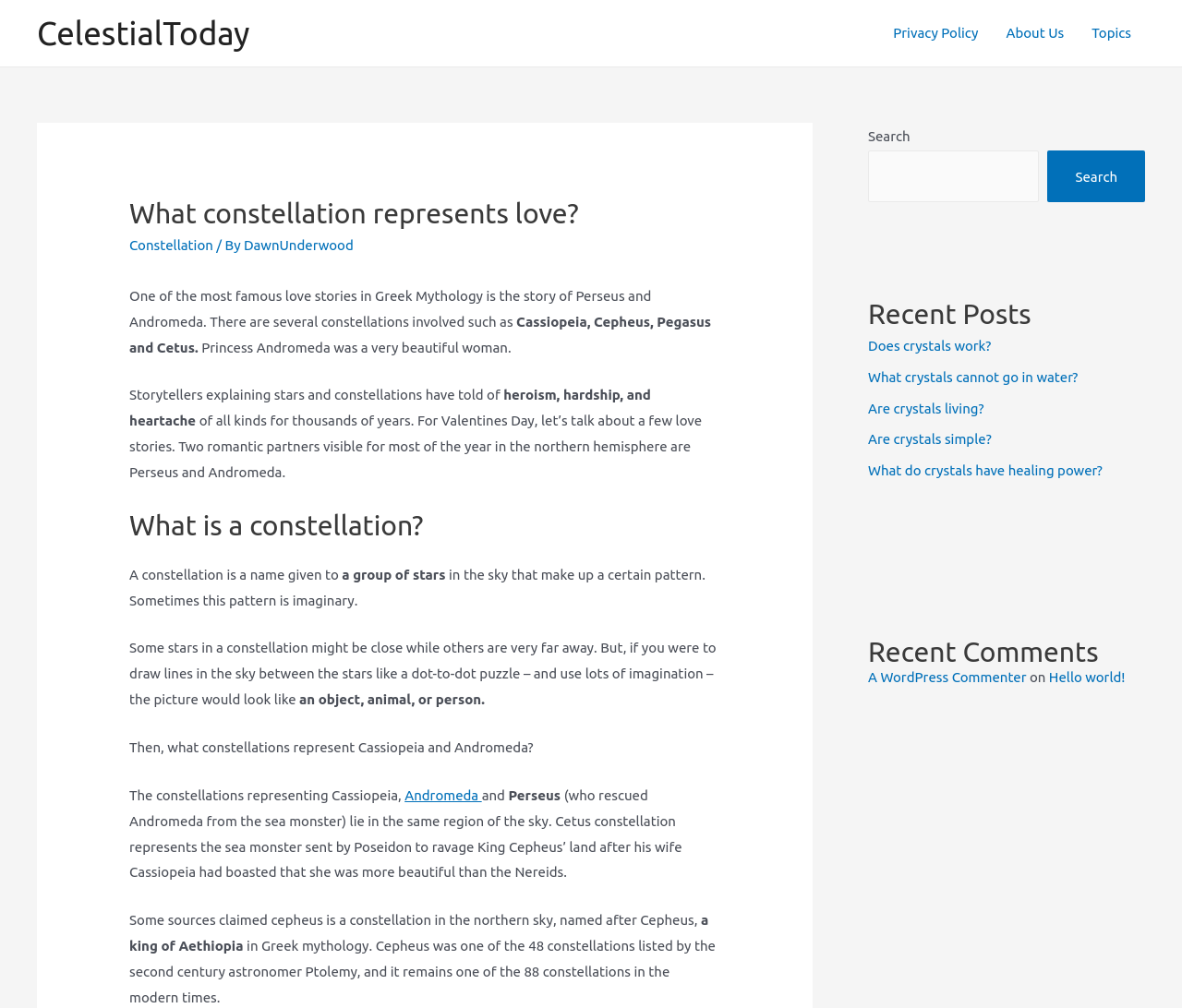Determine the bounding box coordinates of the target area to click to execute the following instruction: "Search for a topic."

[0.734, 0.149, 0.879, 0.201]